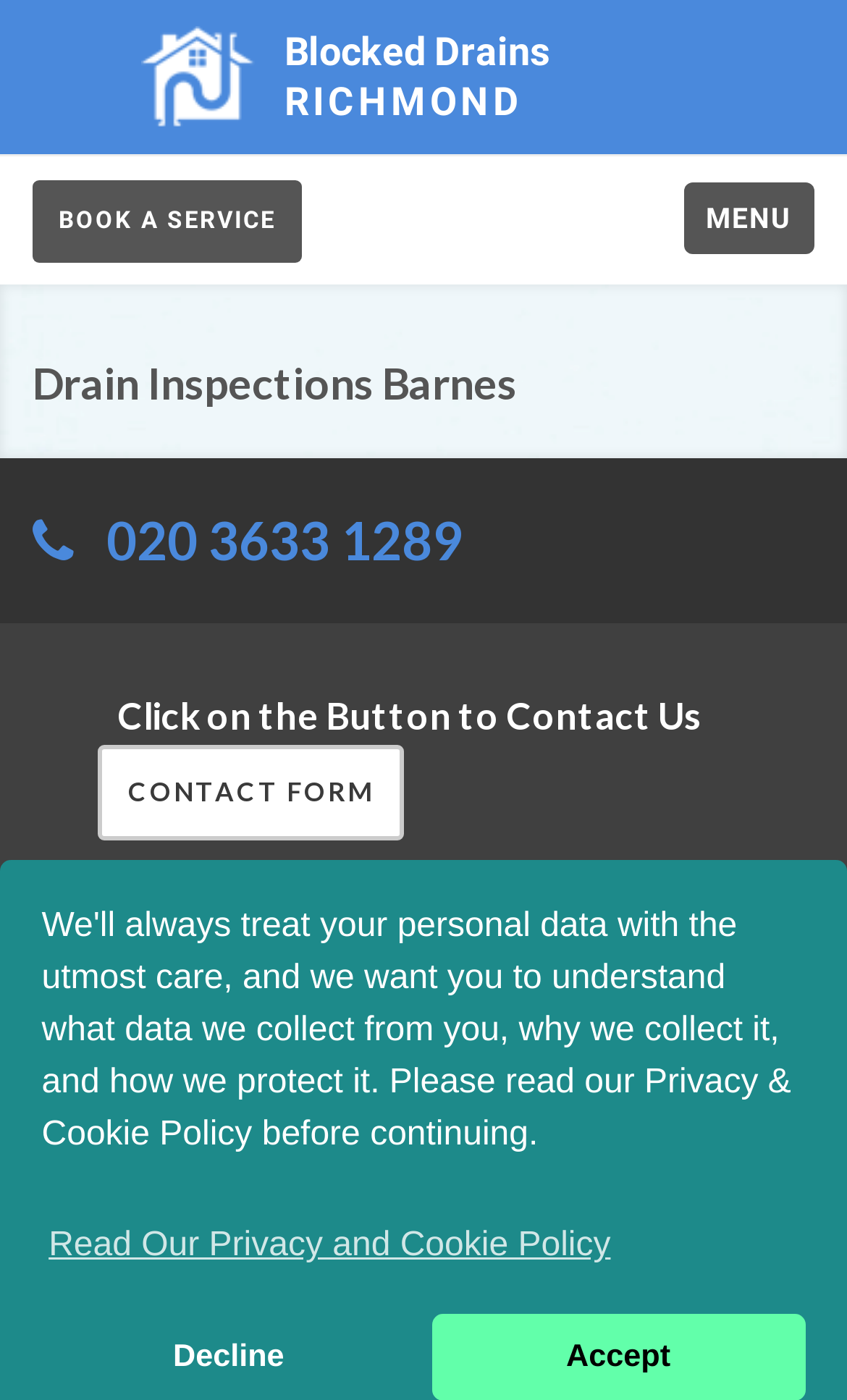Generate the text of the webpage's primary heading.

Drain Inspections Barnes